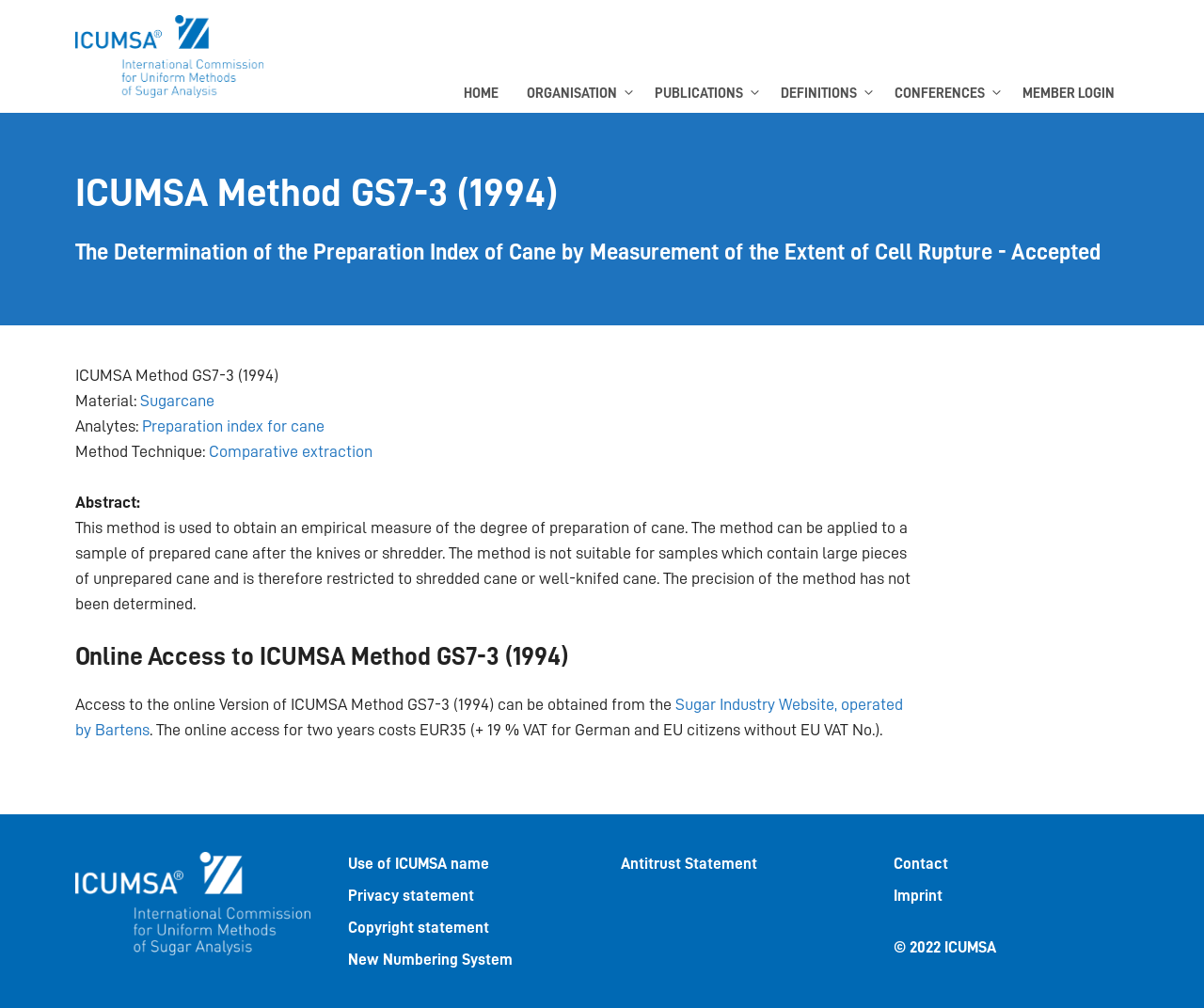What is the analyte measured in ICUMSA Method GS7-3 (1994)?
Provide a concise answer using a single word or phrase based on the image.

Preparation index for cane